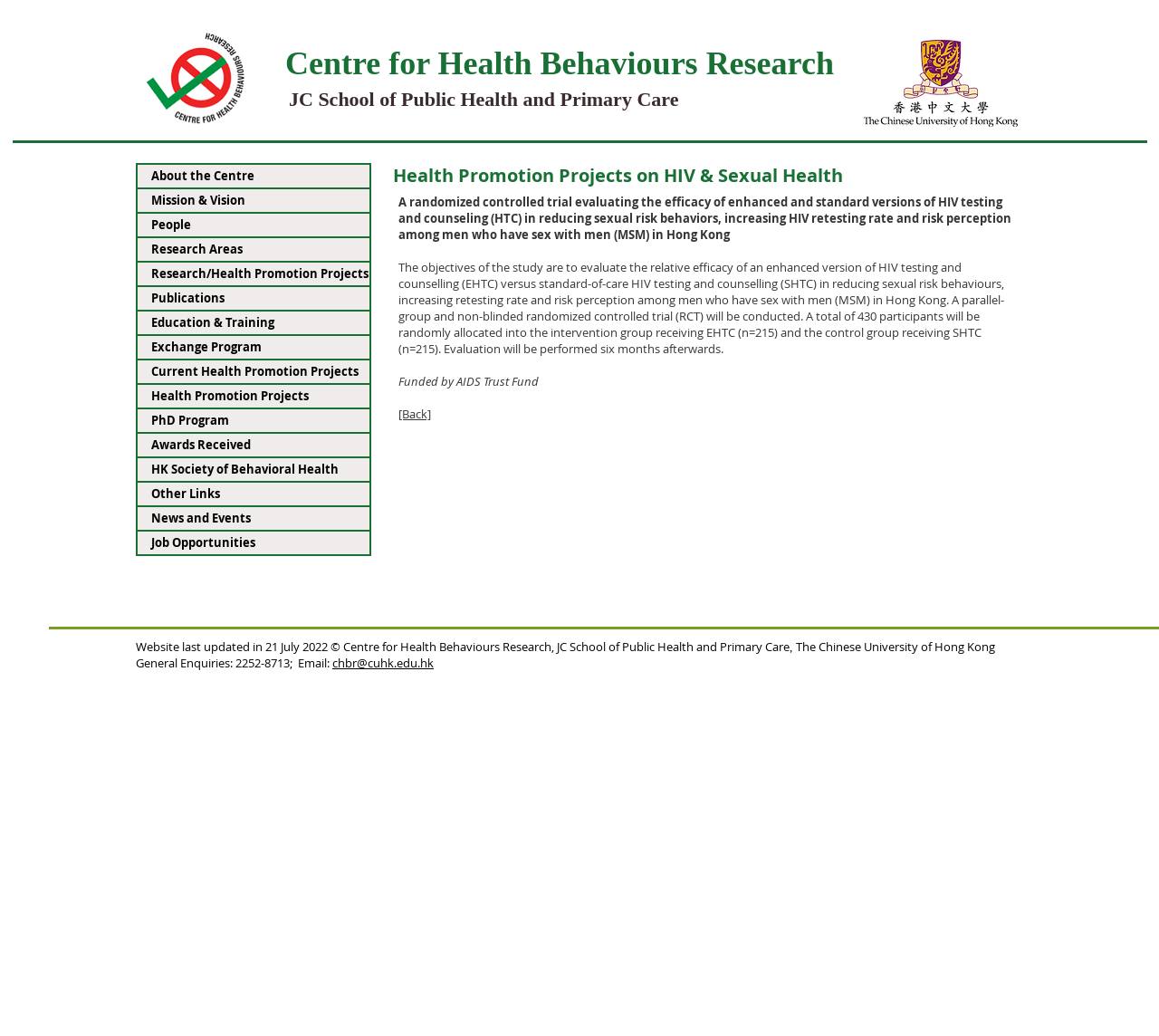Please specify the bounding box coordinates of the element that should be clicked to execute the given instruction: 'Check Current Health Promotion Projects'. Ensure the coordinates are four float numbers between 0 and 1, expressed as [left, top, right, bottom].

[0.119, 0.348, 0.319, 0.37]